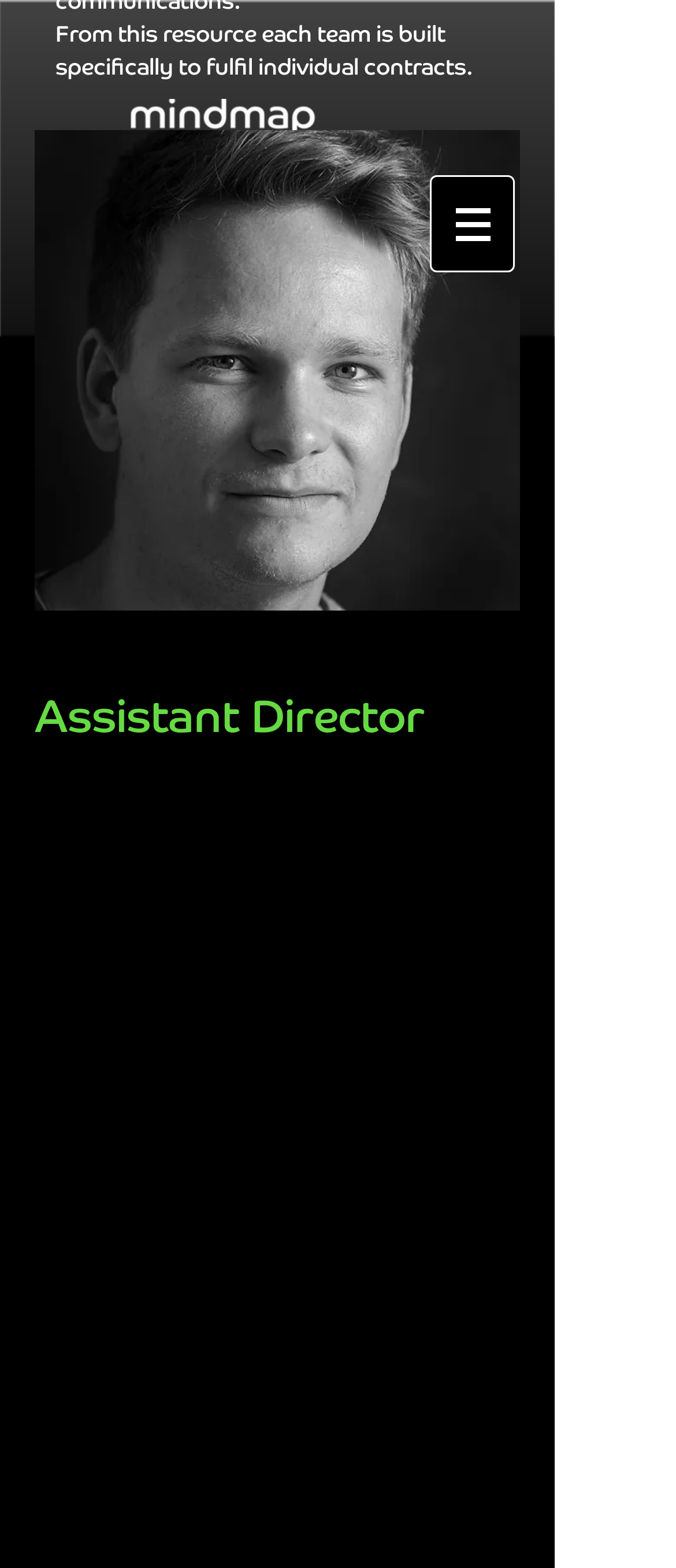What is the button below the navigation menu?
Using the picture, provide a one-word or short phrase answer.

Log In